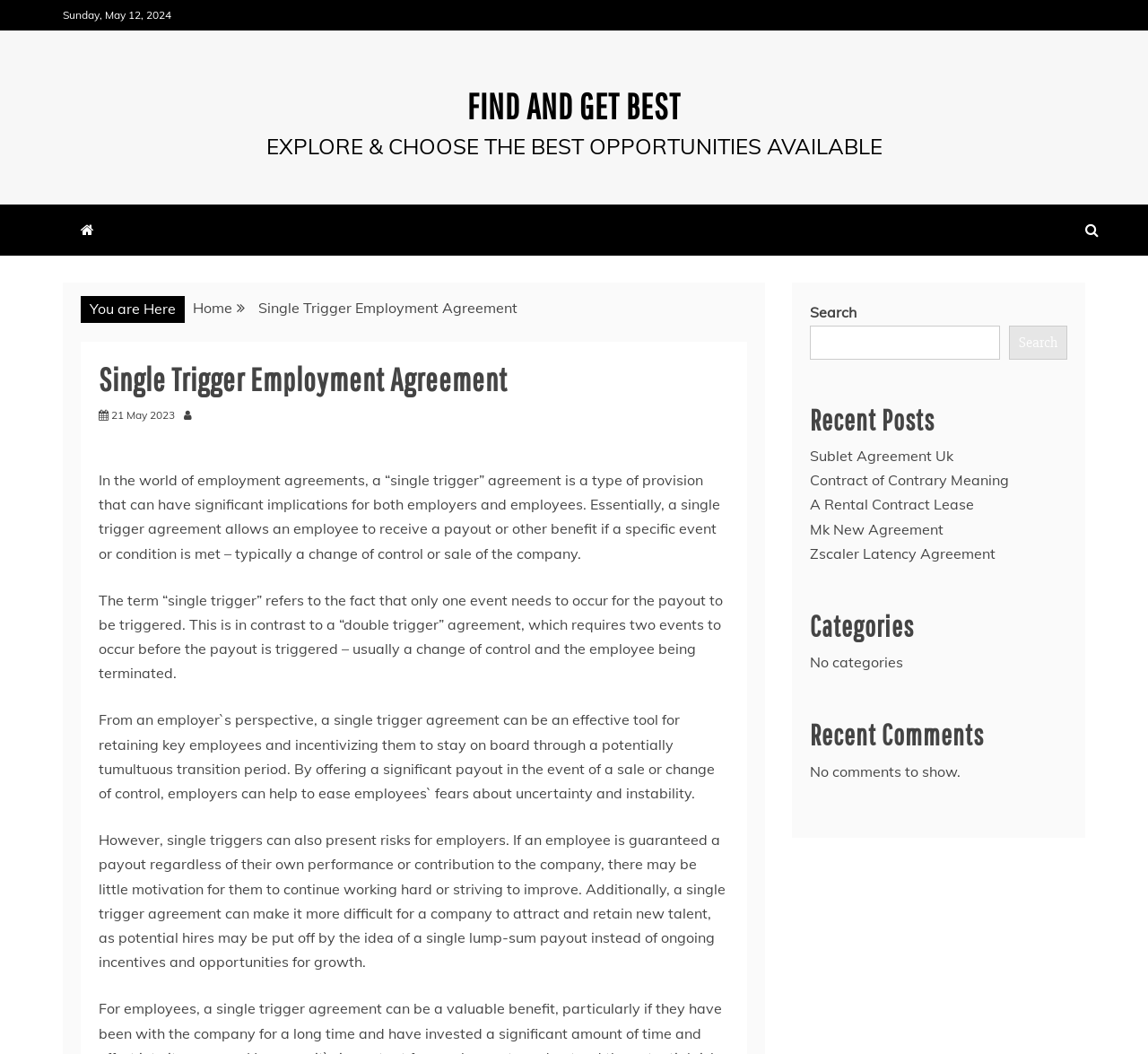Give a one-word or short phrase answer to the question: 
Are there any comments on the webpage?

No